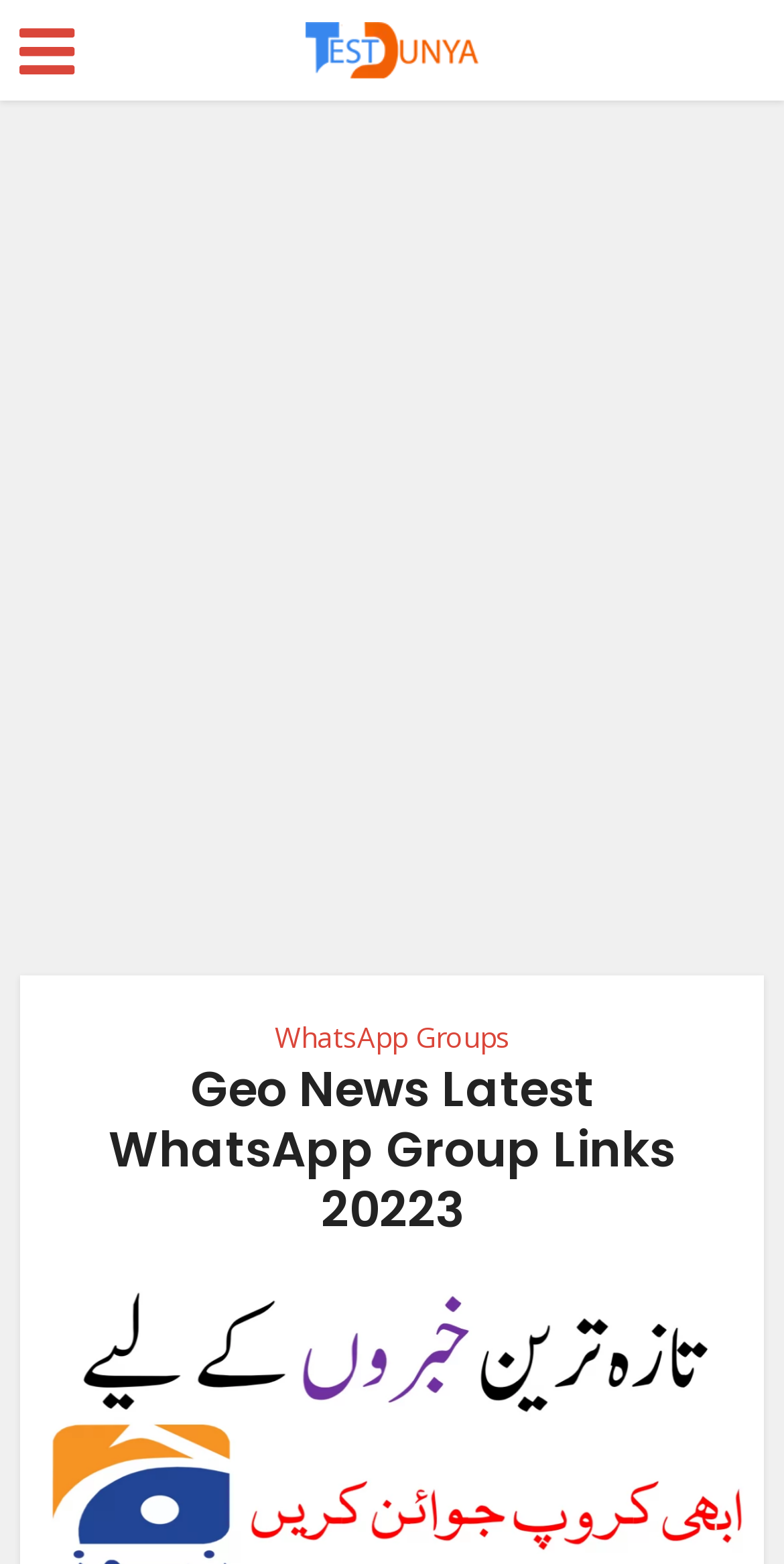Produce an extensive caption that describes everything on the webpage.

The webpage is about Geo News WhatsApp Group Links 2023, providing a platform for users to join latest WhatsApp groups for news updates and latest videos on daily 20 news. 

At the top left corner, there is a small icon represented by '\uf0c9', which is a link. Next to it, on the top center, there is a link labeled 'TestDunya' accompanied by an image with the same label. 

Below these elements, there is a large advertisement iframe that spans the entire width of the page. 

Inside the advertisement iframe, there is a header section at the top. Within this section, there is a link labeled 'WhatsApp Groups' on the left, and a heading that reads 'Geo News Latest WhatsApp Group Links 20223' on the right.